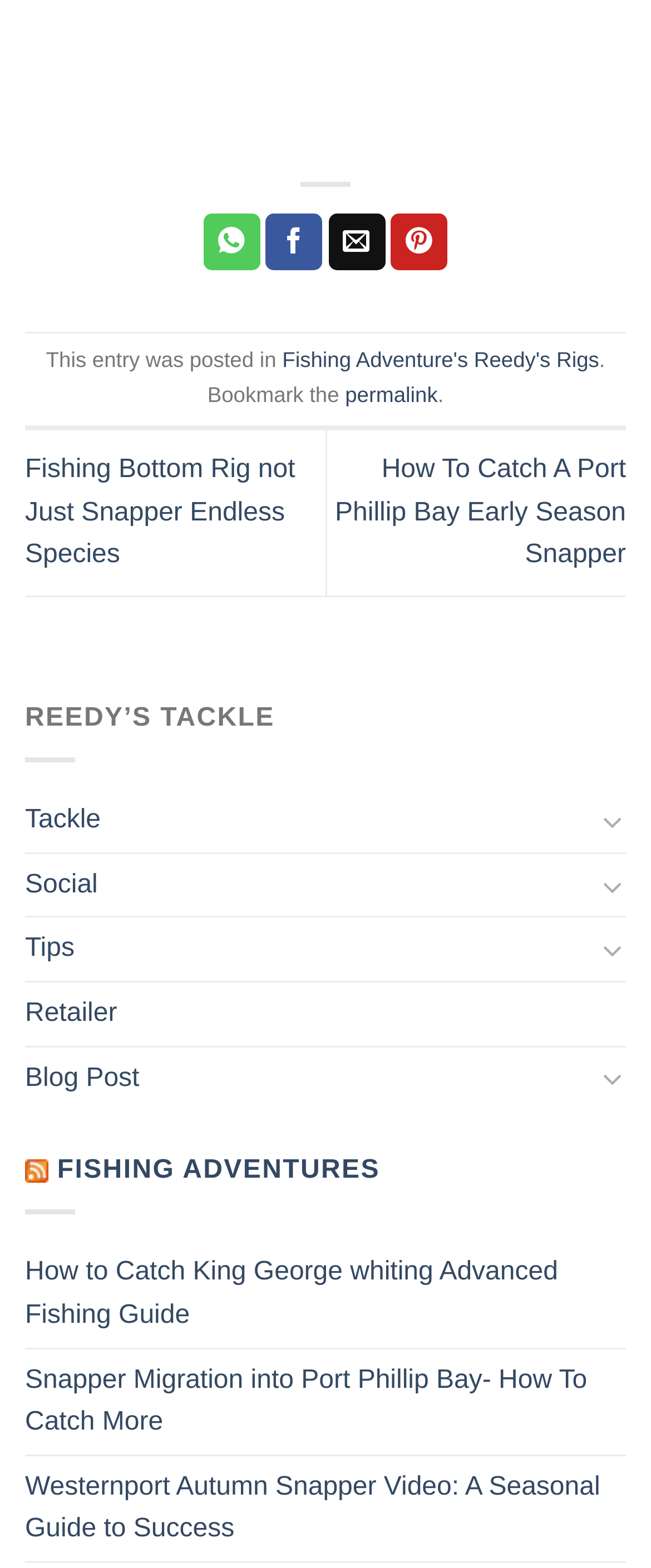Please provide a short answer using a single word or phrase for the question:
How many article links are there on the webpage?

6